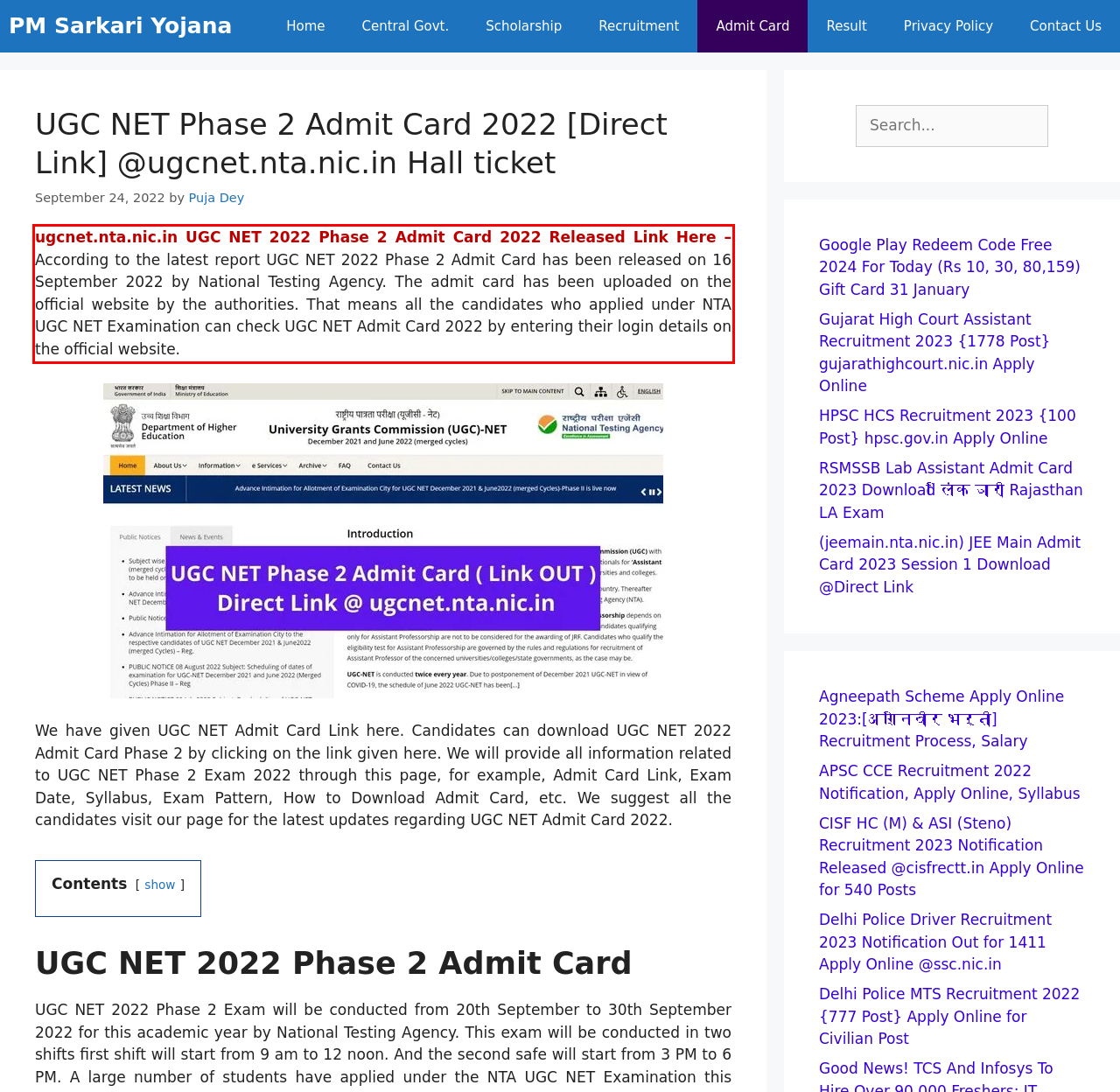Perform OCR on the text inside the red-bordered box in the provided screenshot and output the content.

ugcnet.nta.nic.in UGC NET 2022 Phase 2 Admit Card 2022 Released Link Here – According to the latest report UGC NET 2022 Phase 2 Admit Card has been released on 16 September 2022 by National Testing Agency. The admit card has been uploaded on the official website by the authorities. That means all the candidates who applied under NTA UGC NET Examination can check UGC NET Admit Card 2022 by entering their login details on the official website.